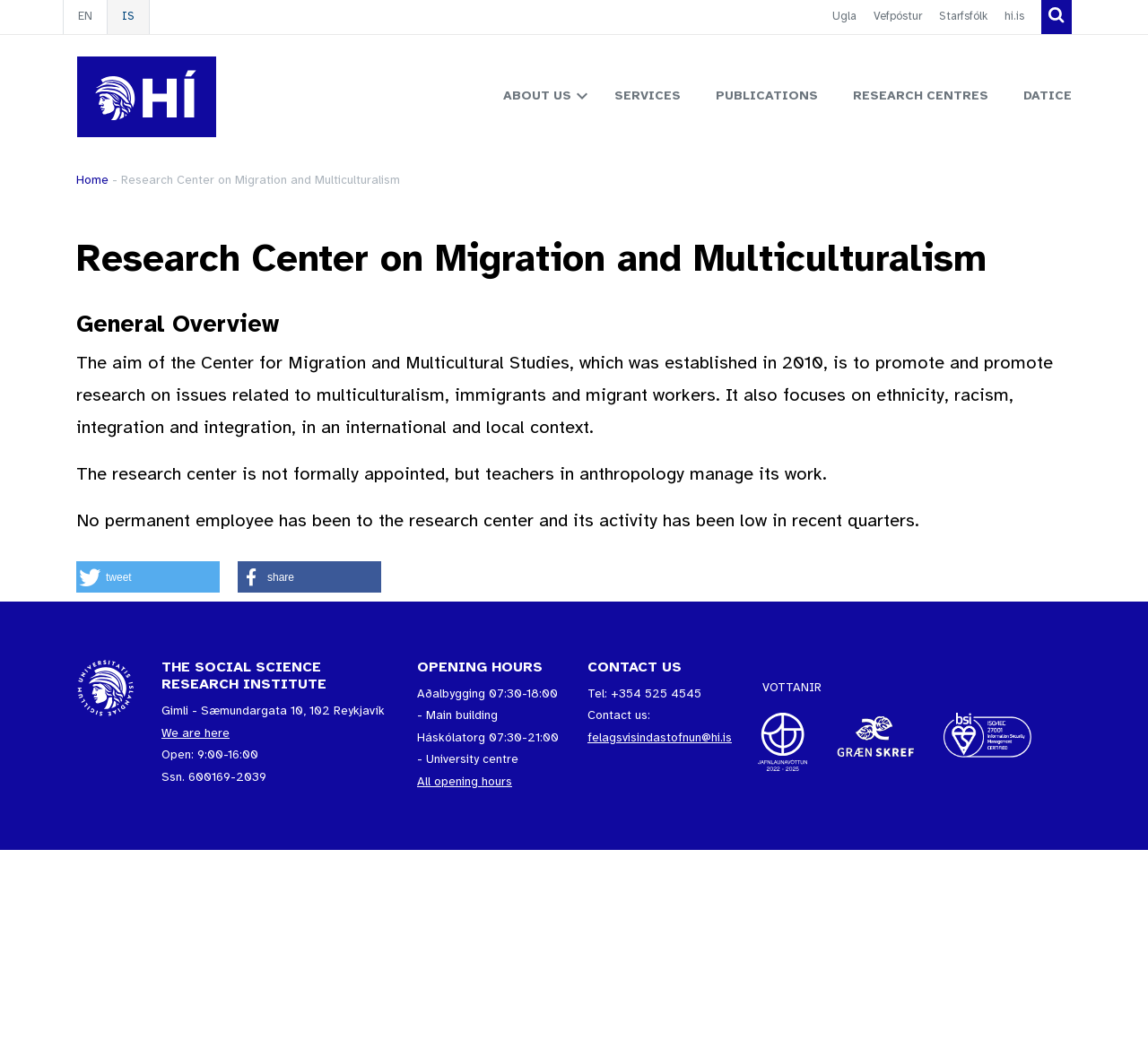Identify the bounding box coordinates of the element that should be clicked to fulfill this task: "Search for something". The coordinates should be provided as four float numbers between 0 and 1, i.e., [left, top, right, bottom].

None